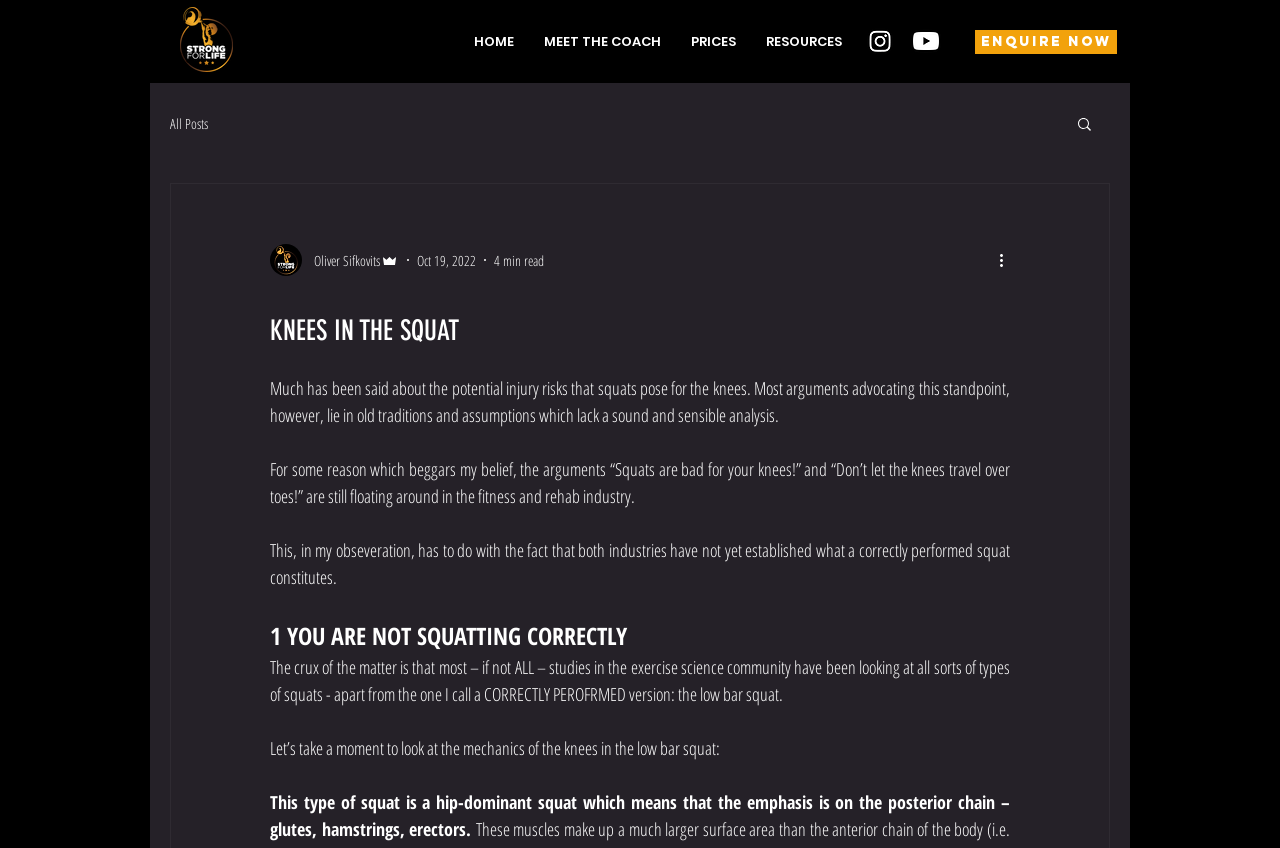Identify the bounding box coordinates of the region that needs to be clicked to carry out this instruction: "view all blog posts". Provide these coordinates as four float numbers ranging from 0 to 1, i.e., [left, top, right, bottom].

[0.133, 0.134, 0.162, 0.156]